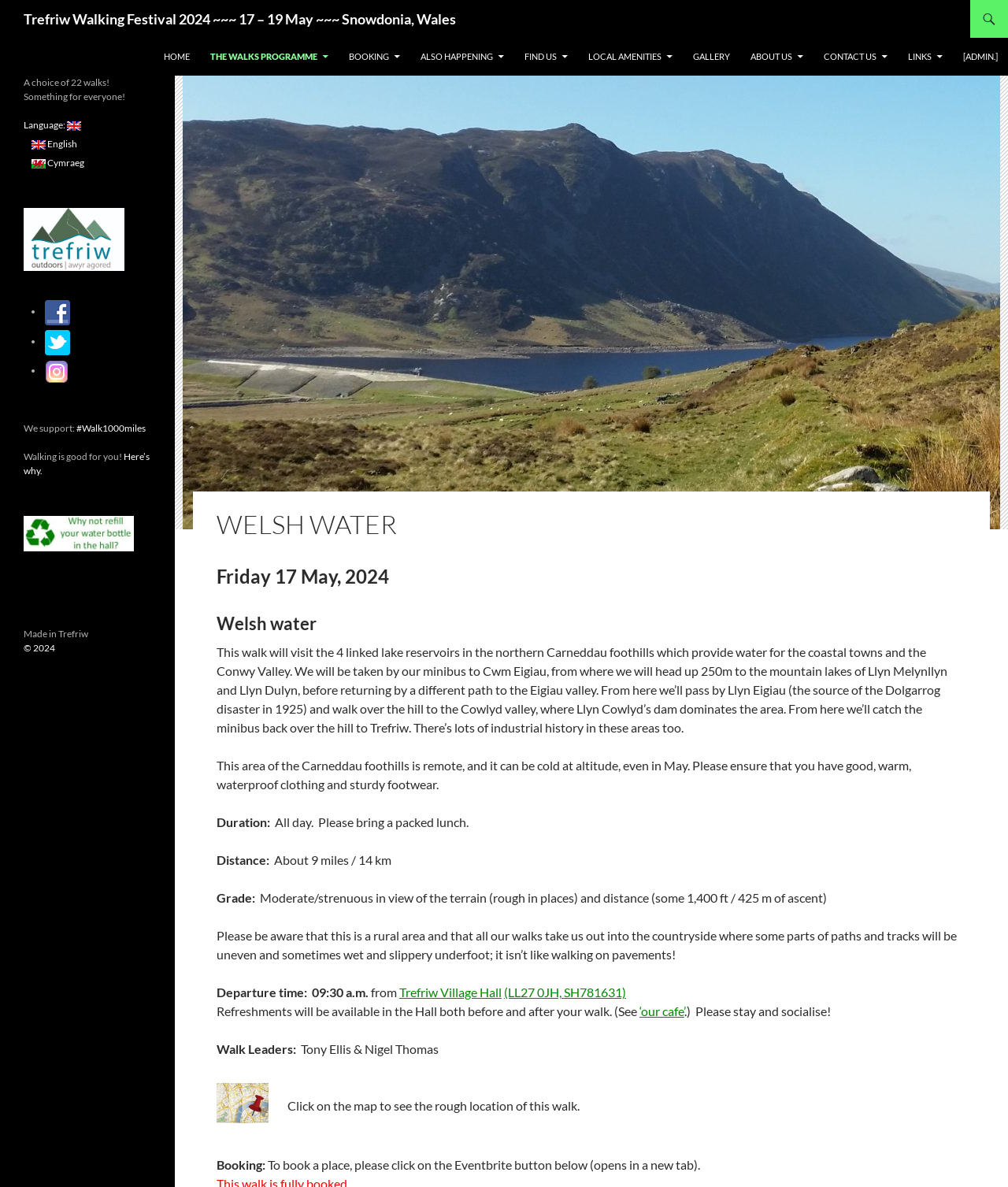Answer briefly with one word or phrase:
What is the name of the walking festival?

Trefriw Walking Festival 2024